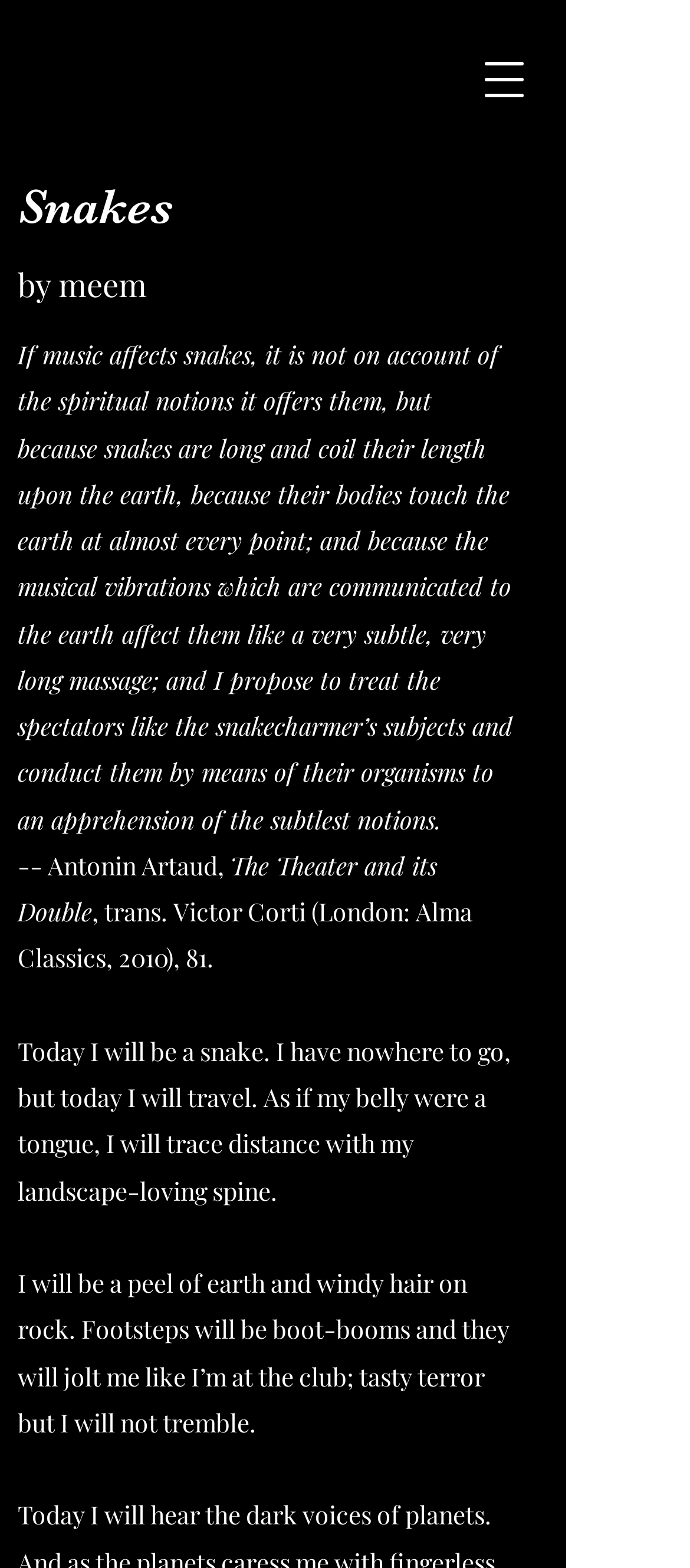Provide a comprehensive description of the webpage.

The webpage is about snakes, with a focus on their symbolism and poetic descriptions. At the top-right corner, there is a button to open a navigation menu. Below this button, the title "Snakes" is prominently displayed, followed by the subtitle "by meem". 

A lengthy quote from Antonin Artaud's book "The Theater and its Double" occupies a significant portion of the page, describing the effect of music on snakes and comparing it to a subtle massage. This quote is positioned below the title and subtitle.

Further down, there are two poetic passages that describe the experience of being a snake, using vivid imagery and metaphors. The first passage describes the snake's movement as tracing distance with its spine, while the second passage portrays the snake as a peel of earth and windy hair on rock, responding to footsteps with a sense of tasty terror. These passages are positioned below the quote, with the second passage located near the bottom of the page.